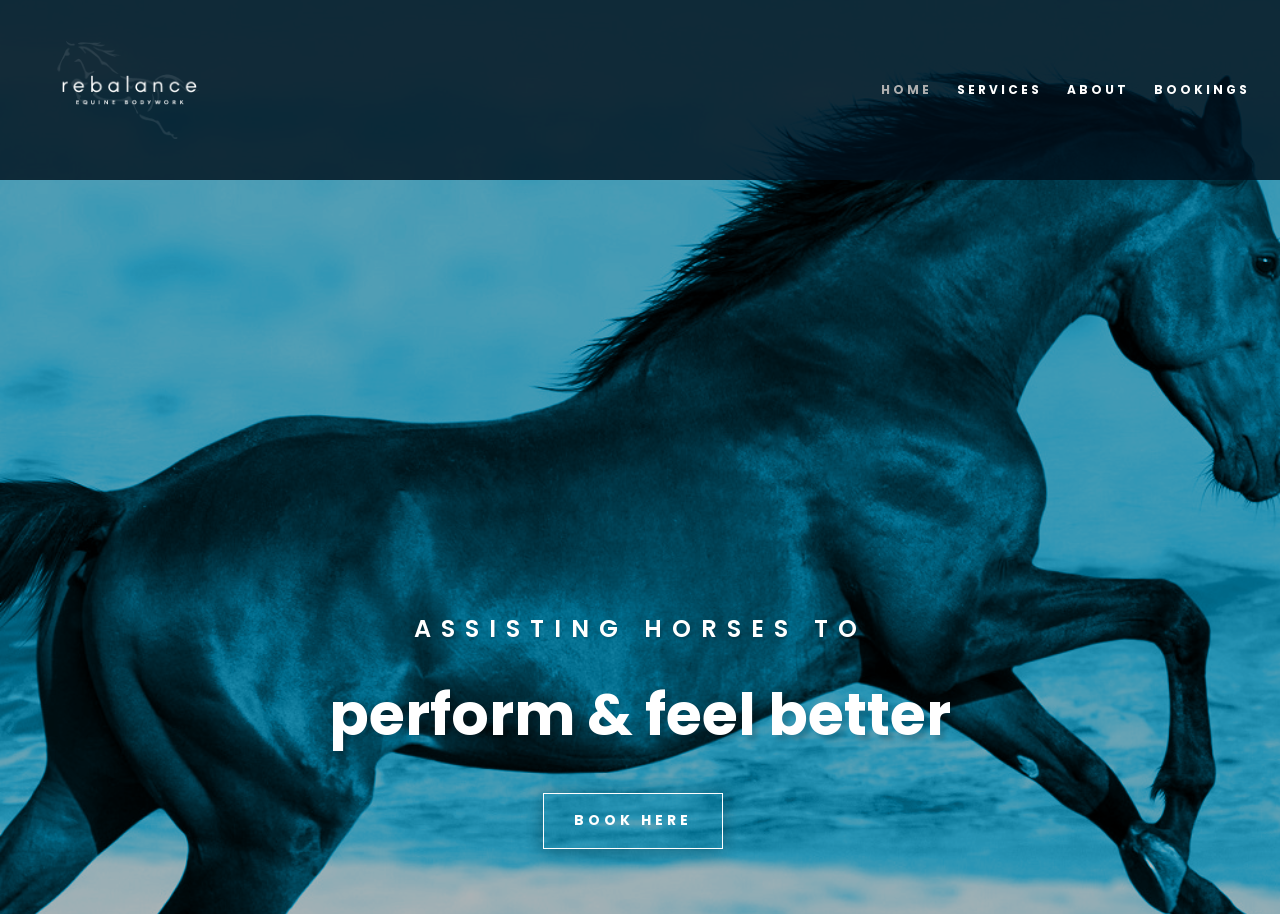What is the purpose of the equine massage service?
Using the visual information from the image, give a one-word or short-phrase answer.

to assist horses to perform and feel better